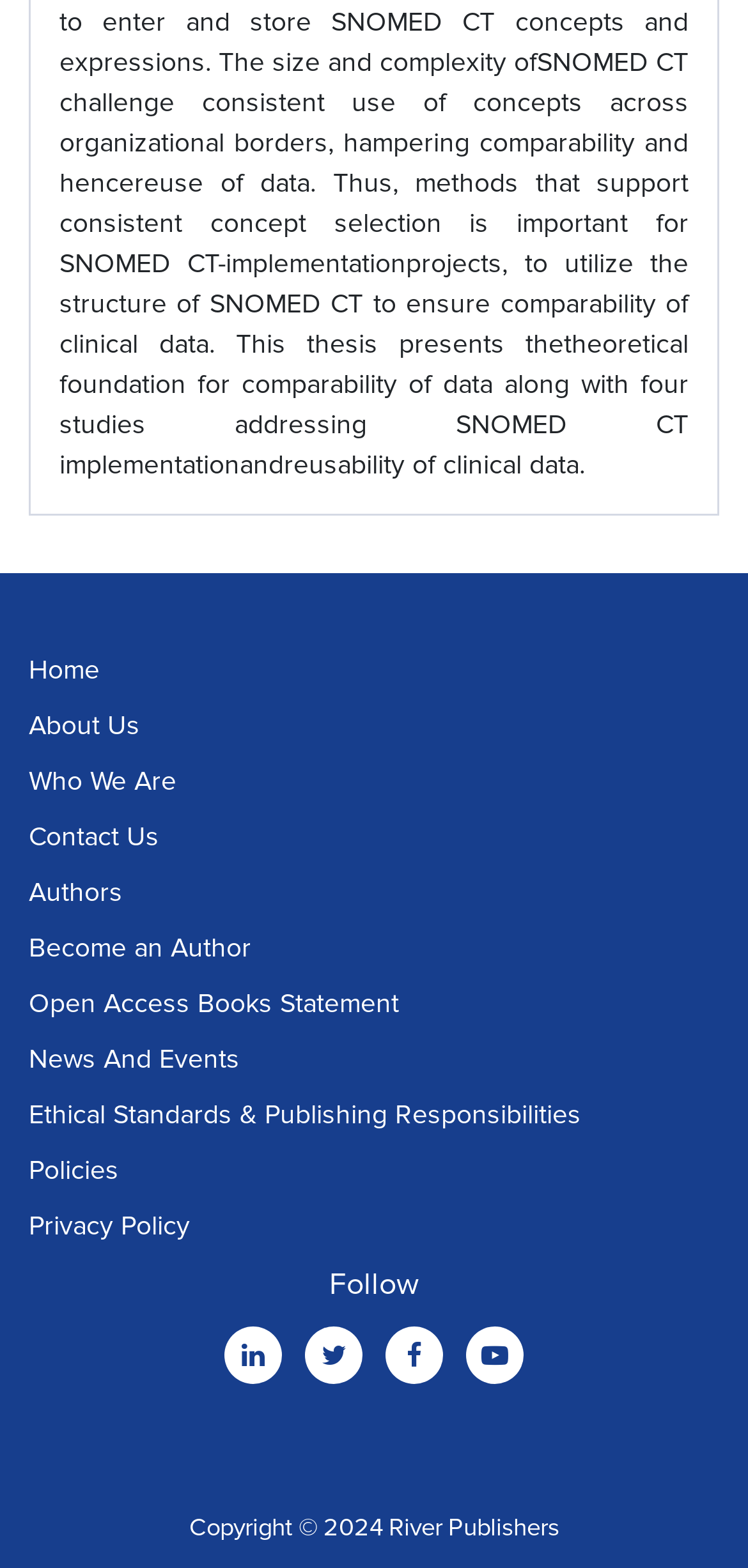Locate the bounding box coordinates of the clickable region to complete the following instruction: "View About Us."

[0.038, 0.45, 0.187, 0.476]